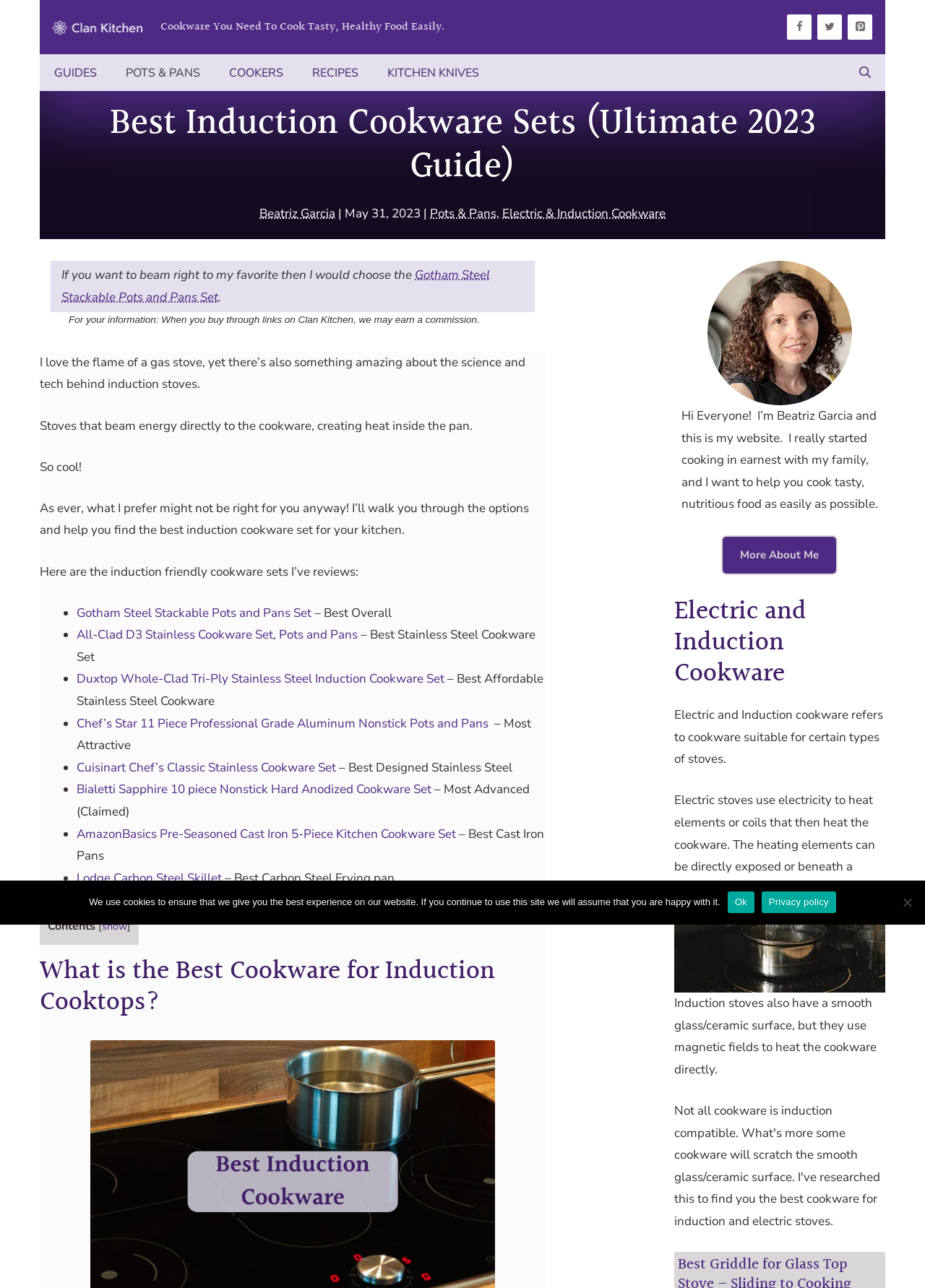Identify the bounding box coordinates for the UI element that matches this description: "Pots & Pans".

[0.465, 0.159, 0.537, 0.172]